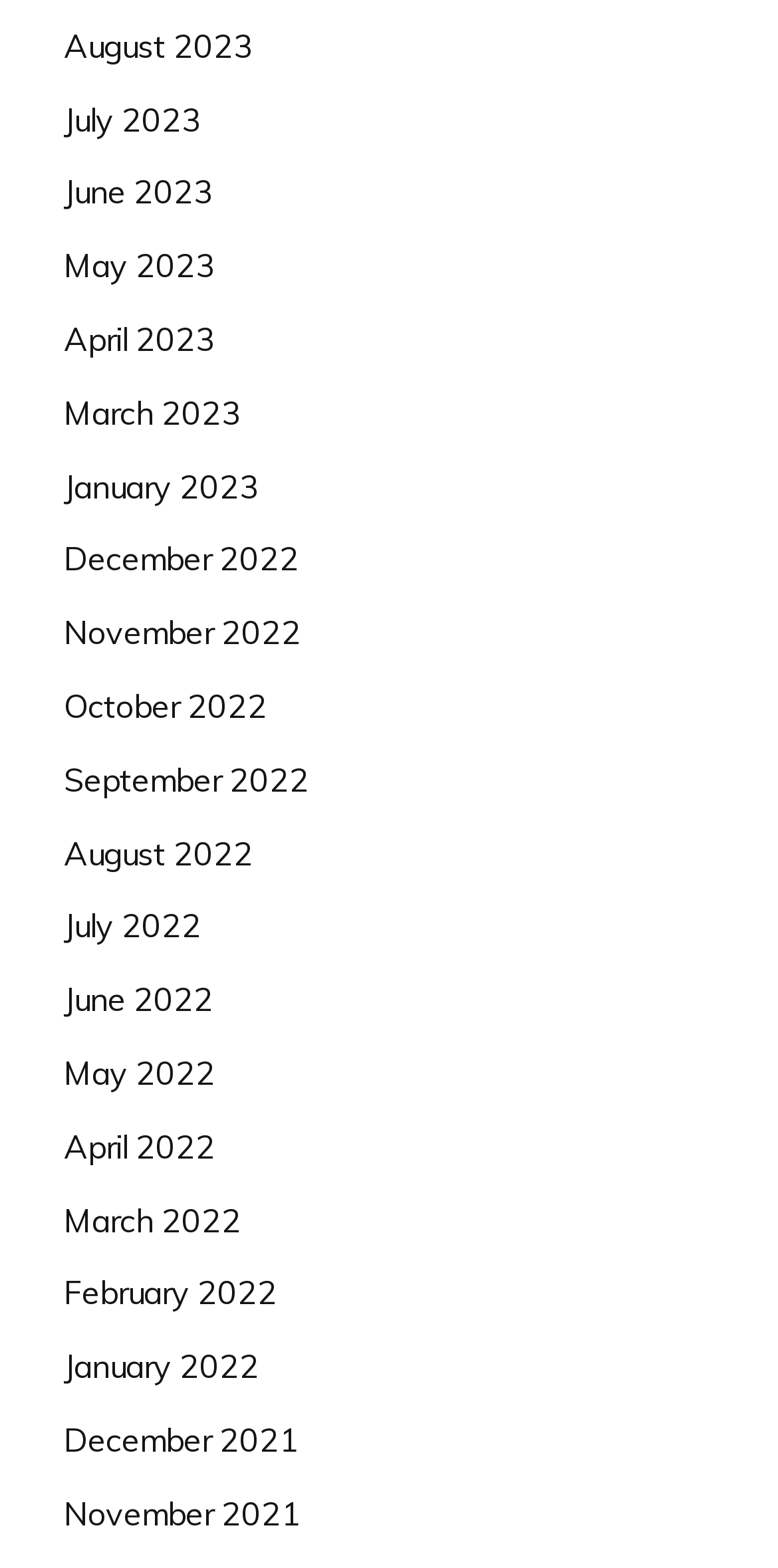Provide a one-word or short-phrase response to the question:
Is there a link for February 2021?

No